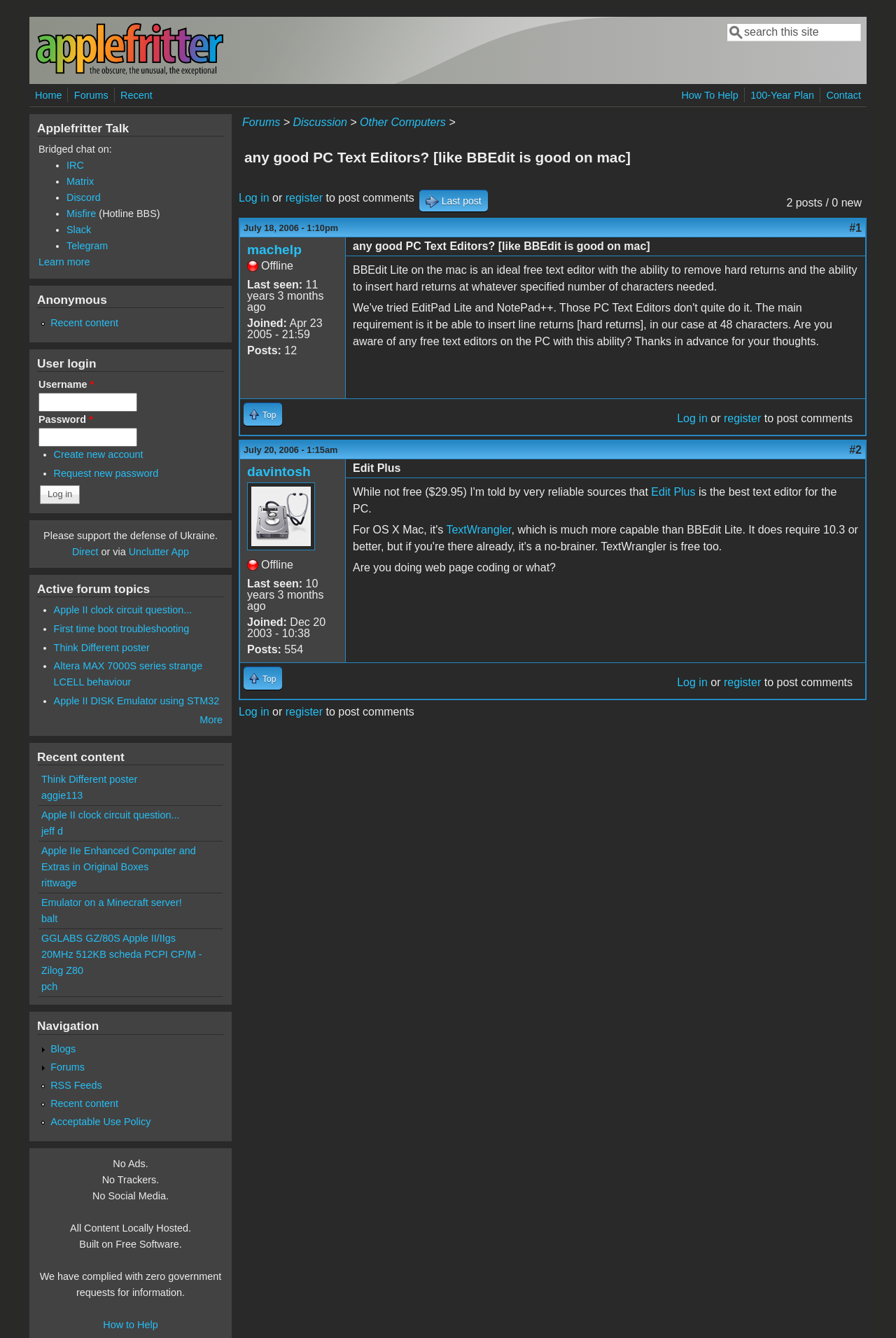Determine the bounding box coordinates for the UI element with the following description: "Request new password". The coordinates should be four float numbers between 0 and 1, represented as [left, top, right, bottom].

[0.06, 0.349, 0.177, 0.358]